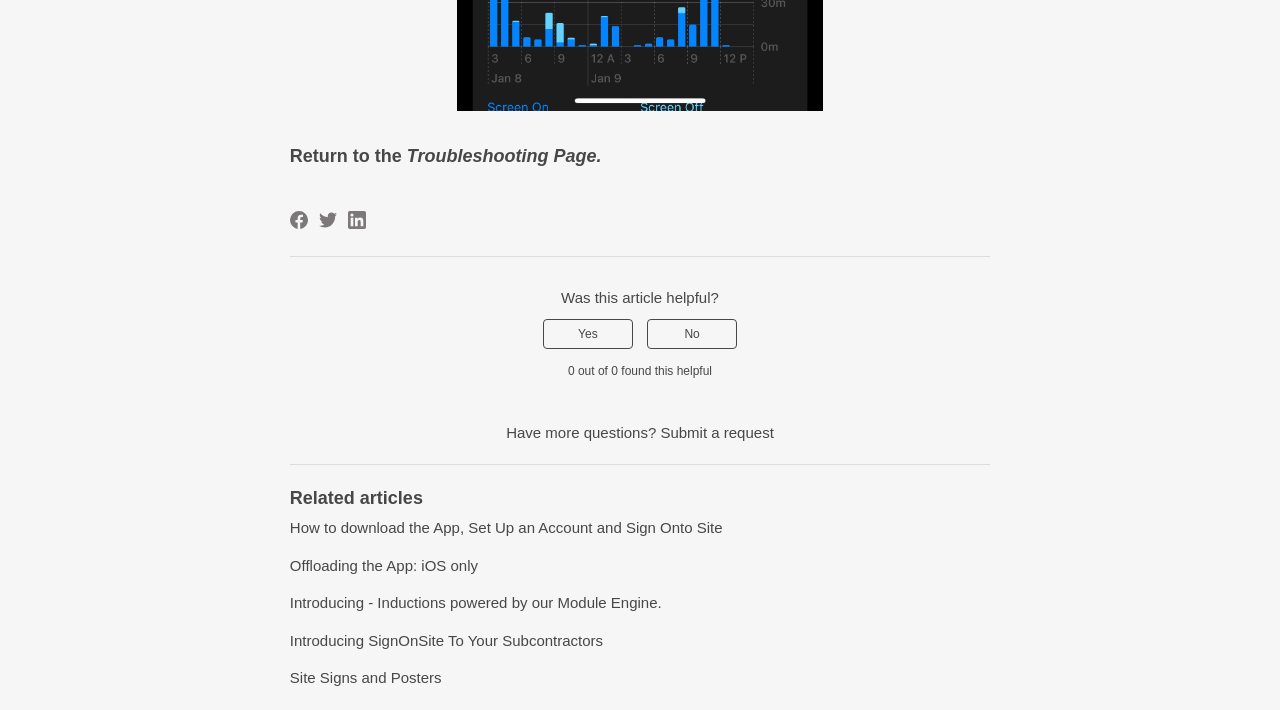Please analyze the image and provide a thorough answer to the question:
What is the text above the 'Submit a request' link?

The text above the 'Submit a request' link is a question 'Have more questions?' which is likely asking the user if they need further assistance.